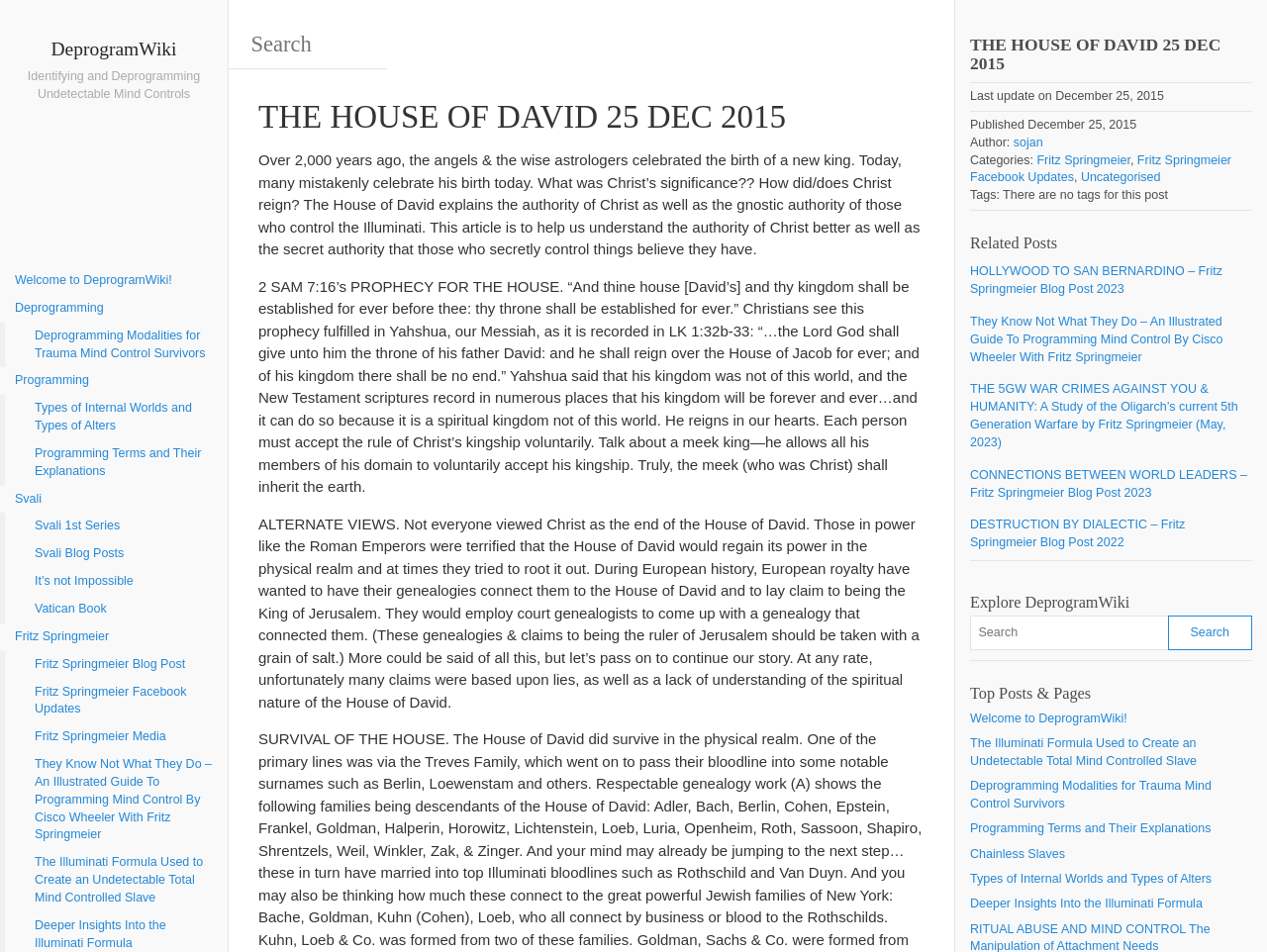Can you find the bounding box coordinates of the area I should click to execute the following instruction: "Read the article about Deprogramming Modalities for Trauma Mind Control Survivors"?

[0.0, 0.339, 0.18, 0.386]